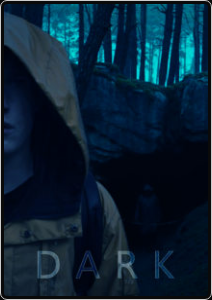Describe every detail you can see in the image.

The image showcases a scene from the acclaimed Netflix series "Dark," which captivated audiences with its intricate storytelling and atmospheric visuals. In the foreground, a young man wearing a yellow hooded jacket stands in a dimly lit forest, his expression enigmatic as he gazes off-screen. The background features a mysterious cave entrance, hinting at the secrets and complexities that permeate the show. The title "DARK" is prominently displayed at the bottom of the image, reinforcing the series' central themes of time travel, fate, and the interconnectedness of relationships. The cool blue tones amplify the eerie, suspenseful ambiance, drawing viewers into the narrative's depth.